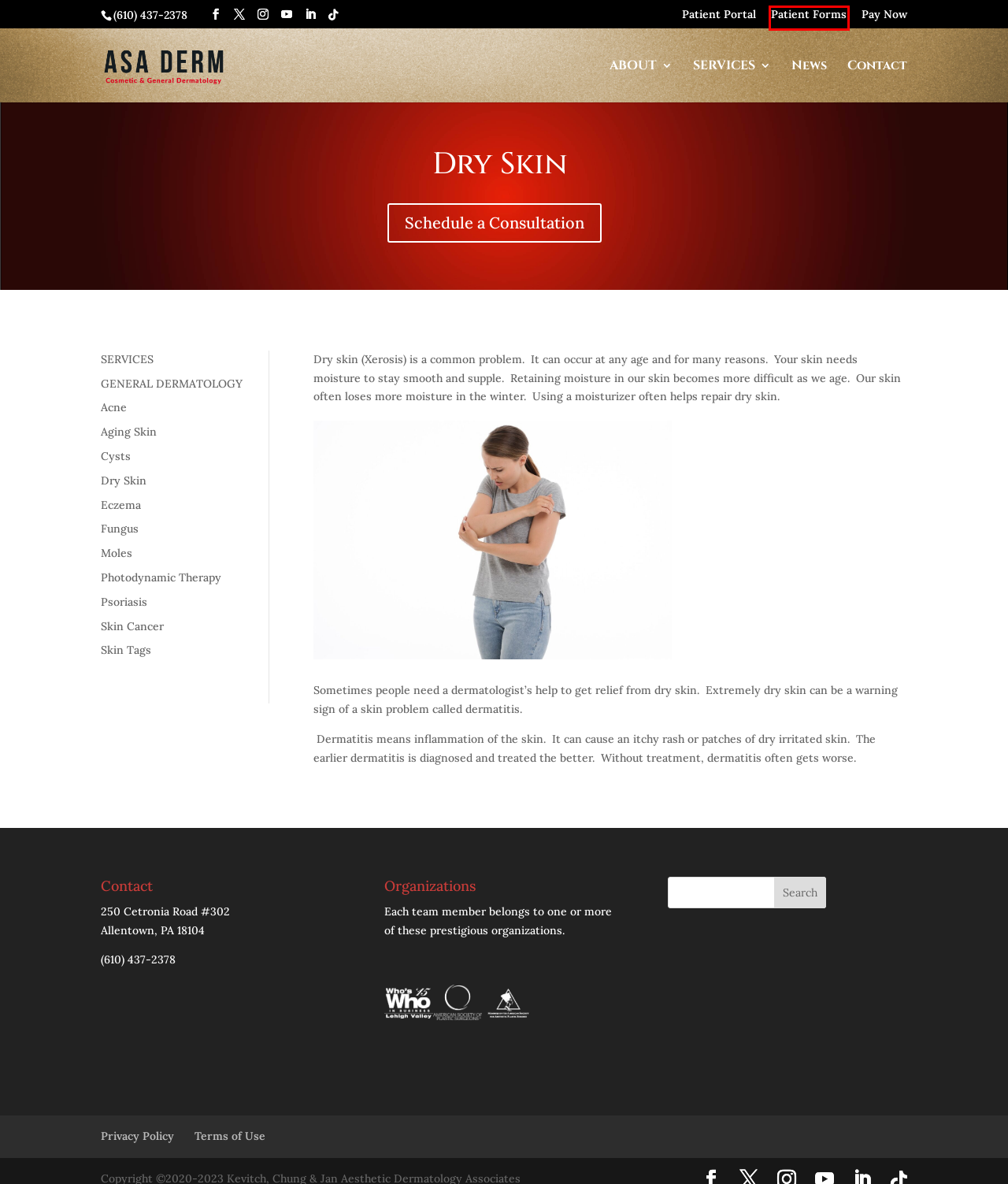After examining the screenshot of a webpage with a red bounding box, choose the most accurate webpage description that corresponds to the new page after clicking the element inside the red box. Here are the candidates:
A. Dermatology Dermatologists Skin Care Services Allentown
B. SERVICES - ASA Dermatology, Allentown Lehigh Valley
C. Aging Skin - ASA Dermatology, Allentown Lehigh Valley
D. Contact - ASA Dermatology, Allentown Lehigh Valley
E. Privacy Policy - ASA Dermatology, Allentown Lehigh Valley
F. Moles - ASA Dermatology, Allentown Lehigh Valley
G. Acne - ASA Dermatology, Allentown Lehigh Valley
H. Patient Forms - ASA Dermatology, Allentown Lehigh Valley

H